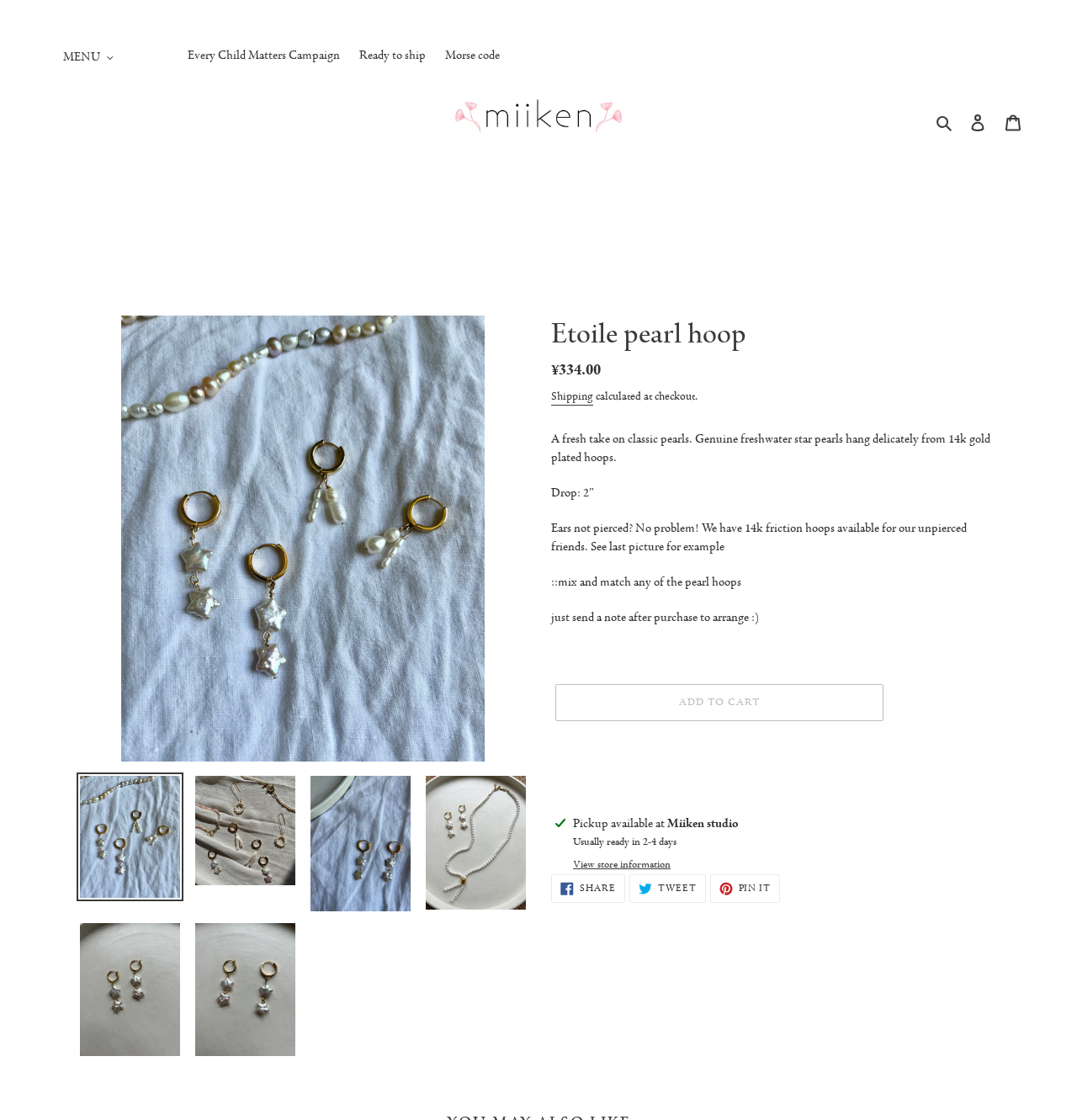Craft a detailed narrative of the webpage's structure and content.

This webpage is about a product called "Etoile pearl hoop" from Miiken Handcrafted. At the top, there is a navigation menu with links to "Every Child Matters Campaign", "Ready to ship", and "Morse code". Below the navigation menu, there is a large image of the Etoile pearl hoop, which is a type of jewelry. 

To the left of the image, there are five smaller images of the same product, each with a link to "Load image into Gallery viewer". Below the images, there is a heading that reads "Etoile pearl hoop" and a description list with the regular price of ¥334.00. 

Further down, there is a paragraph of text that describes the product, stating that it is a fresh take on classic pearls, with genuine freshwater star pearls hanging delicately from 14k gold plated hoops. The text also mentions that the drop is 2 inches and that there are 14k friction hoops available for those who are not pierced. 

Below the product description, there is a button to "Add to cart" and a section with information about shipping, including a note that pickup is available at the Miiken studio and that the product is usually ready in 2-4 days. There are also links to share the product on social media platforms like Facebook, Twitter, and Pinterest.